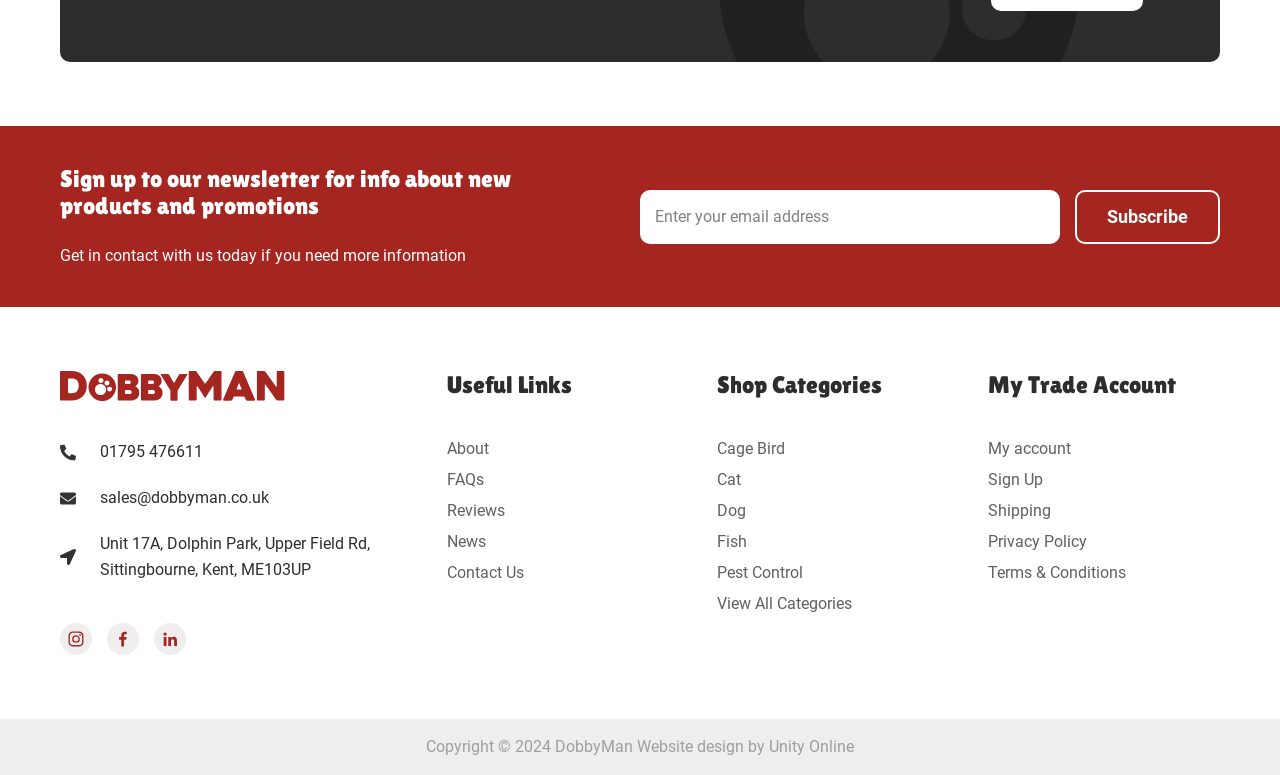What is the email address to contact for sales?
Examine the image and provide an in-depth answer to the question.

I found the email address by looking at the links section, where I saw a link with the text 'sales@dobbyman.co.uk', which is an email address format.